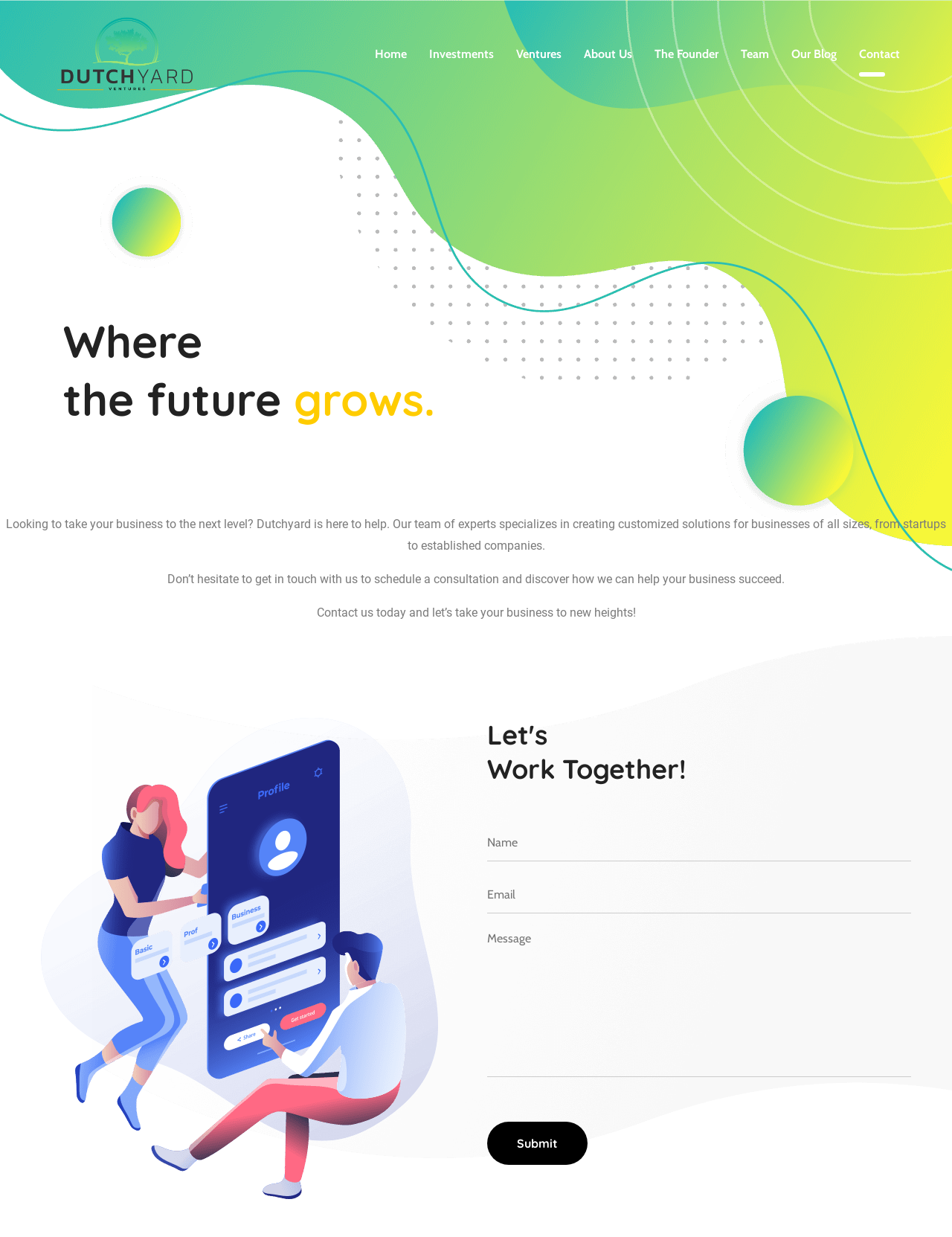Determine the bounding box coordinates for the element that should be clicked to follow this instruction: "Read the About Us page". The coordinates should be given as four float numbers between 0 and 1, in the format [left, top, right, bottom].

[0.613, 0.026, 0.664, 0.062]